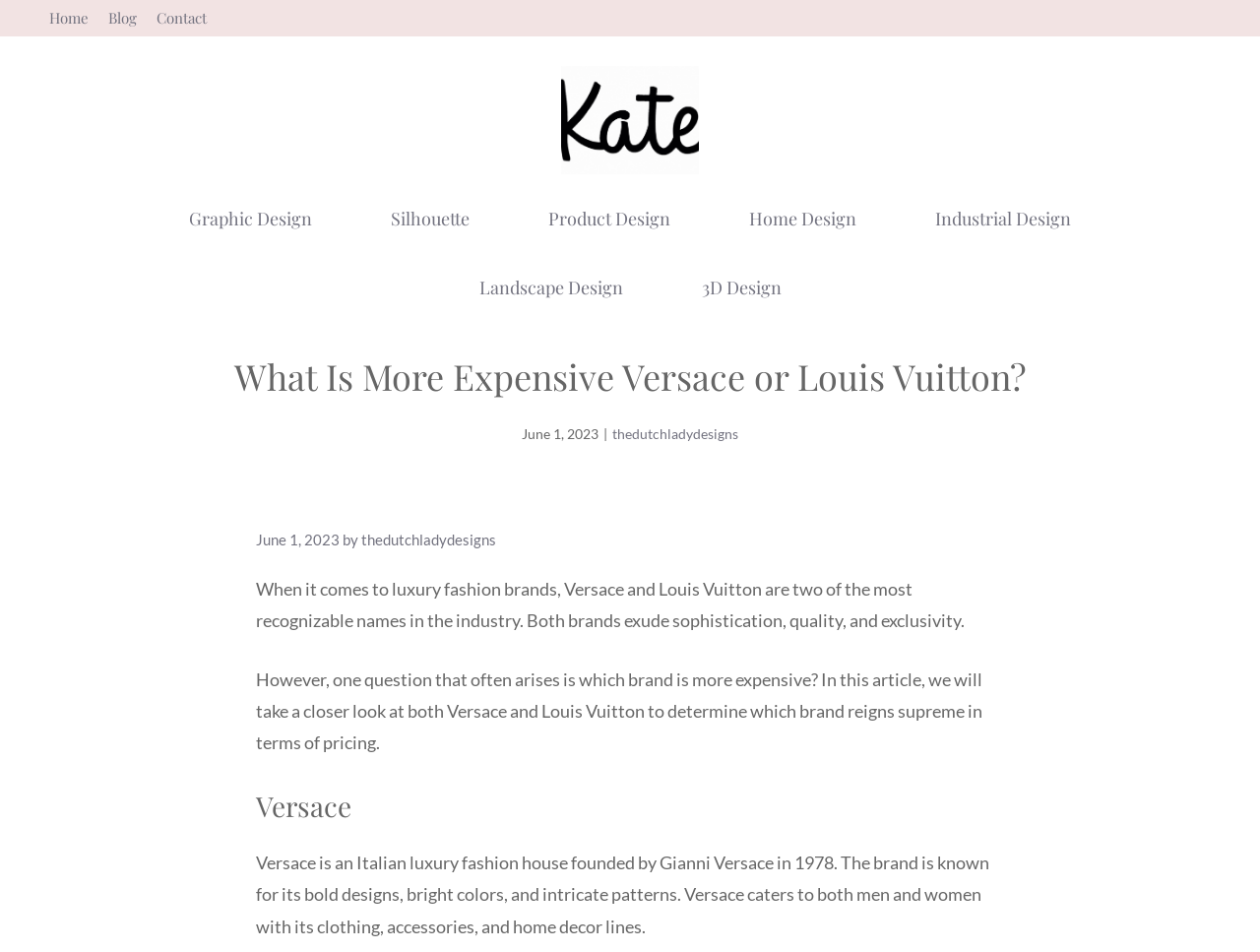Determine the coordinates of the bounding box for the clickable area needed to execute this instruction: "read the article about versace and louis vuitton".

[0.203, 0.607, 0.766, 0.663]